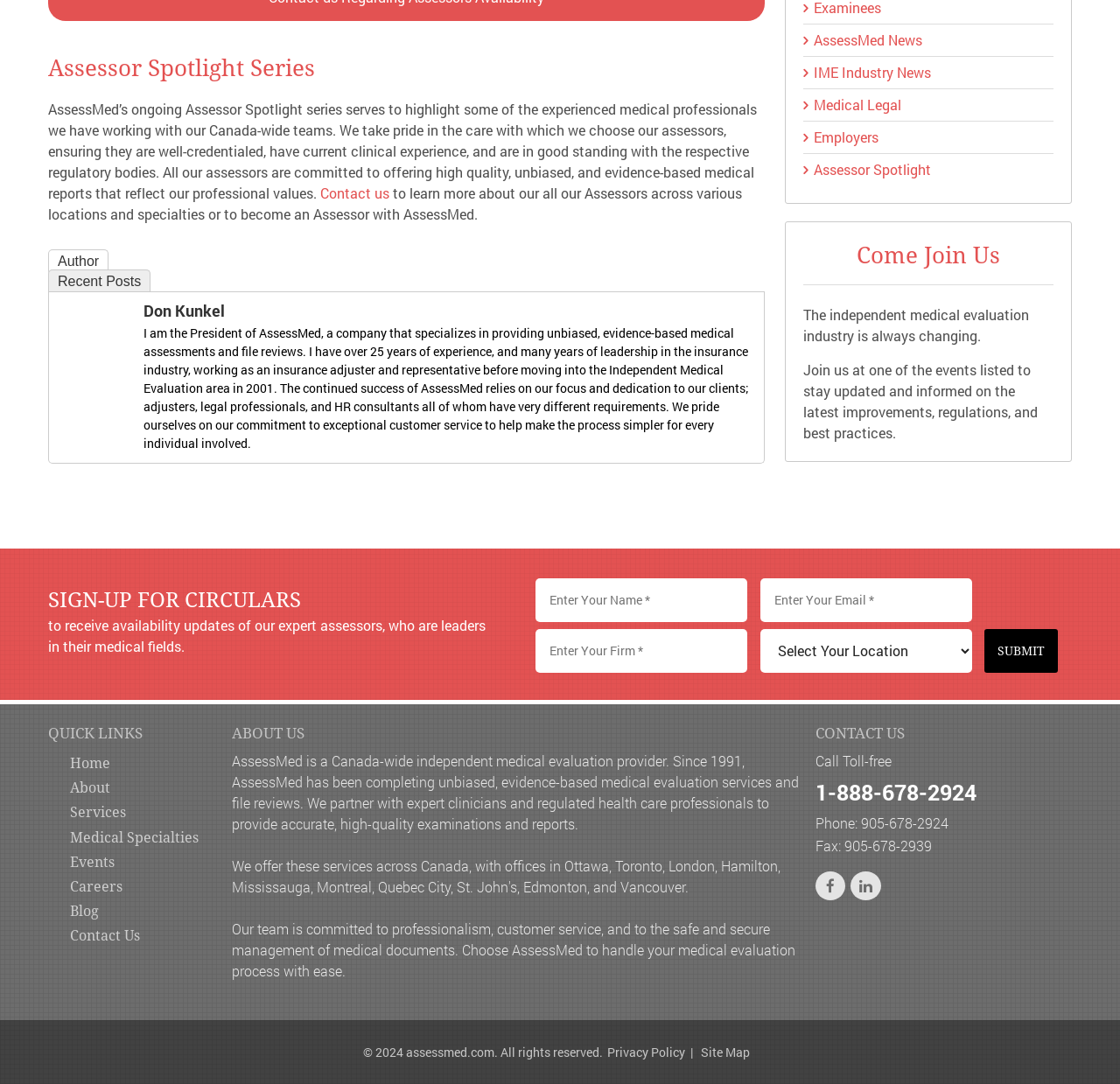Please specify the coordinates of the bounding box for the element that should be clicked to carry out this instruction: "Enter your name in the input field". The coordinates must be four float numbers between 0 and 1, formatted as [left, top, right, bottom].

[0.478, 0.533, 0.667, 0.574]